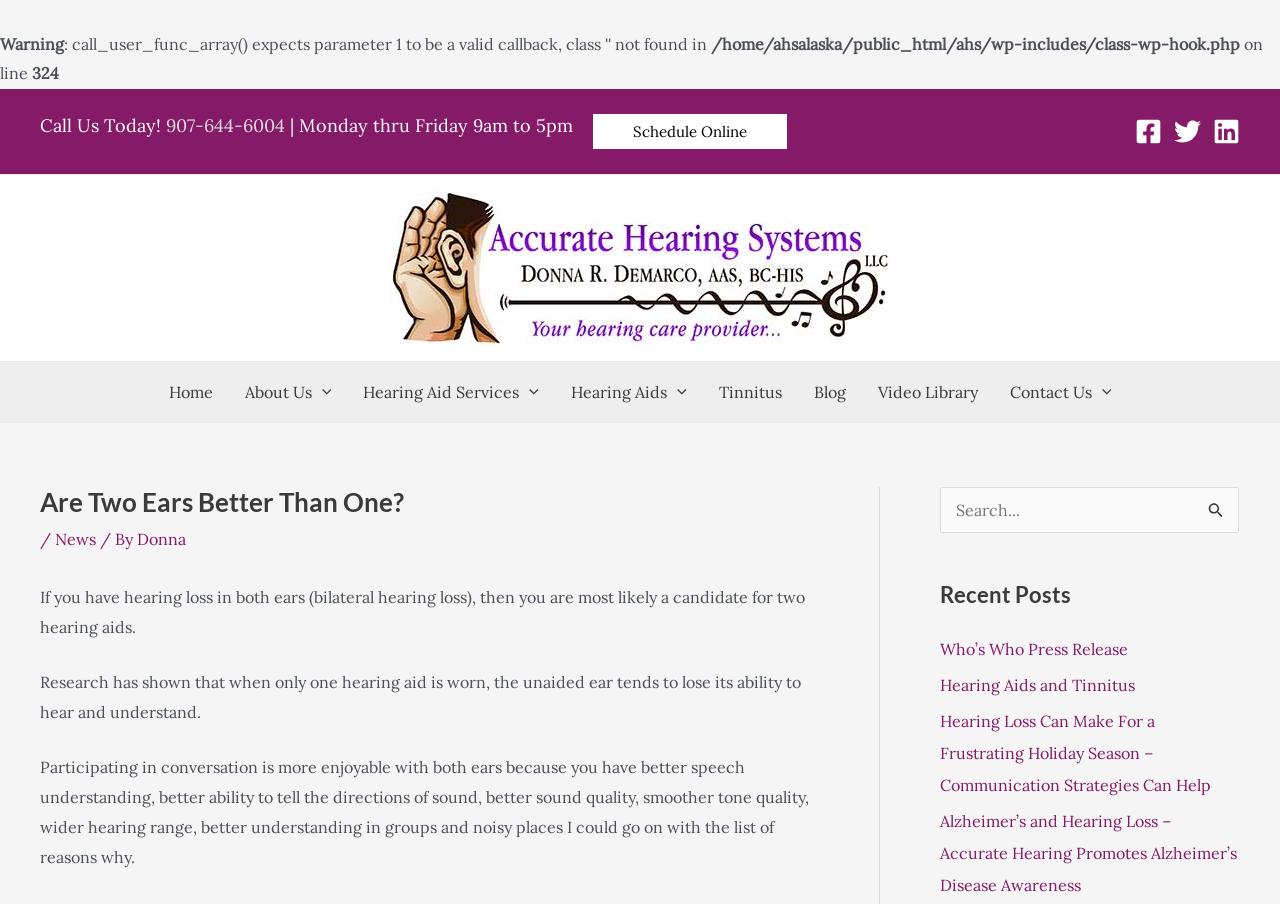Explain the features and main sections of the webpage comprehensively.

This webpage is about Accurate Hearing Systems, with a focus on the benefits of using two hearing aids for bilateral hearing loss. At the top of the page, there is a warning message and some technical information about the website. Below this, there is a call to action to schedule an appointment or contact the company, along with social media links and a logo.

The main content of the page is divided into two sections. On the left, there is a navigation menu with links to different parts of the website, including the home page, about us, hearing aid services, and contact us. Each of these links has a dropdown menu with additional options.

On the right, there is a header with the title "Are Two Ears Better Than One?" followed by a series of paragraphs discussing the benefits of using two hearing aids. The text explains that using only one hearing aid can lead to the unaided ear losing its ability to hear and understand, and that using two hearing aids can improve speech understanding, sound quality, and the ability to tell the direction of sound.

Below this, there is a search bar and a section titled "Recent Posts" with links to four recent articles on the website. The articles are about hearing aids, tinnitus, and the relationship between hearing loss and Alzheimer's disease.

Overall, the webpage is focused on providing information and resources for people with hearing loss, with a emphasis on the benefits of using two hearing aids and the services offered by Accurate Hearing Systems.